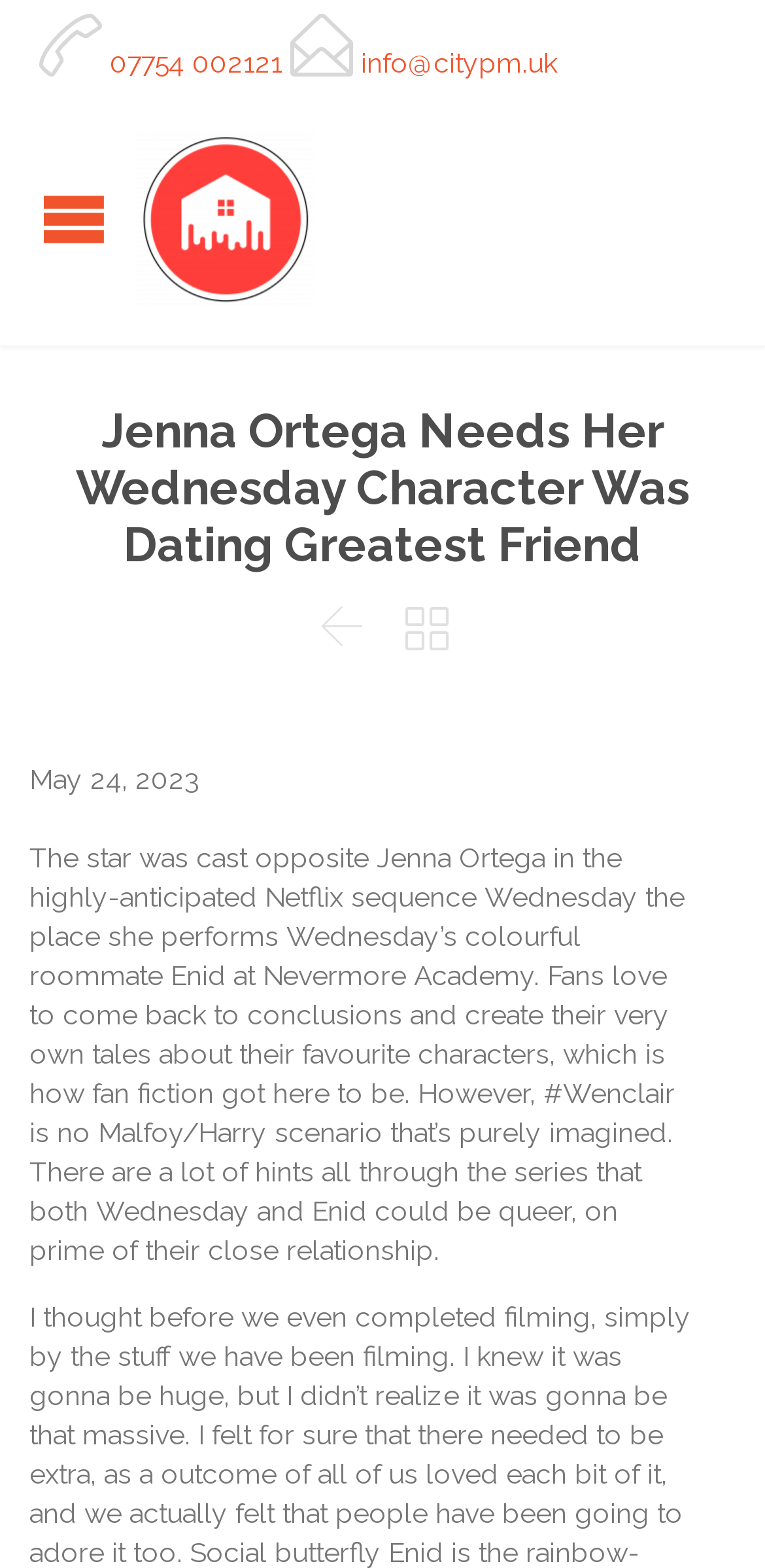Given the element description "title="London Electricians and Property Maintenance"", identify the bounding box of the corresponding UI element.

[0.179, 0.059, 0.41, 0.22]